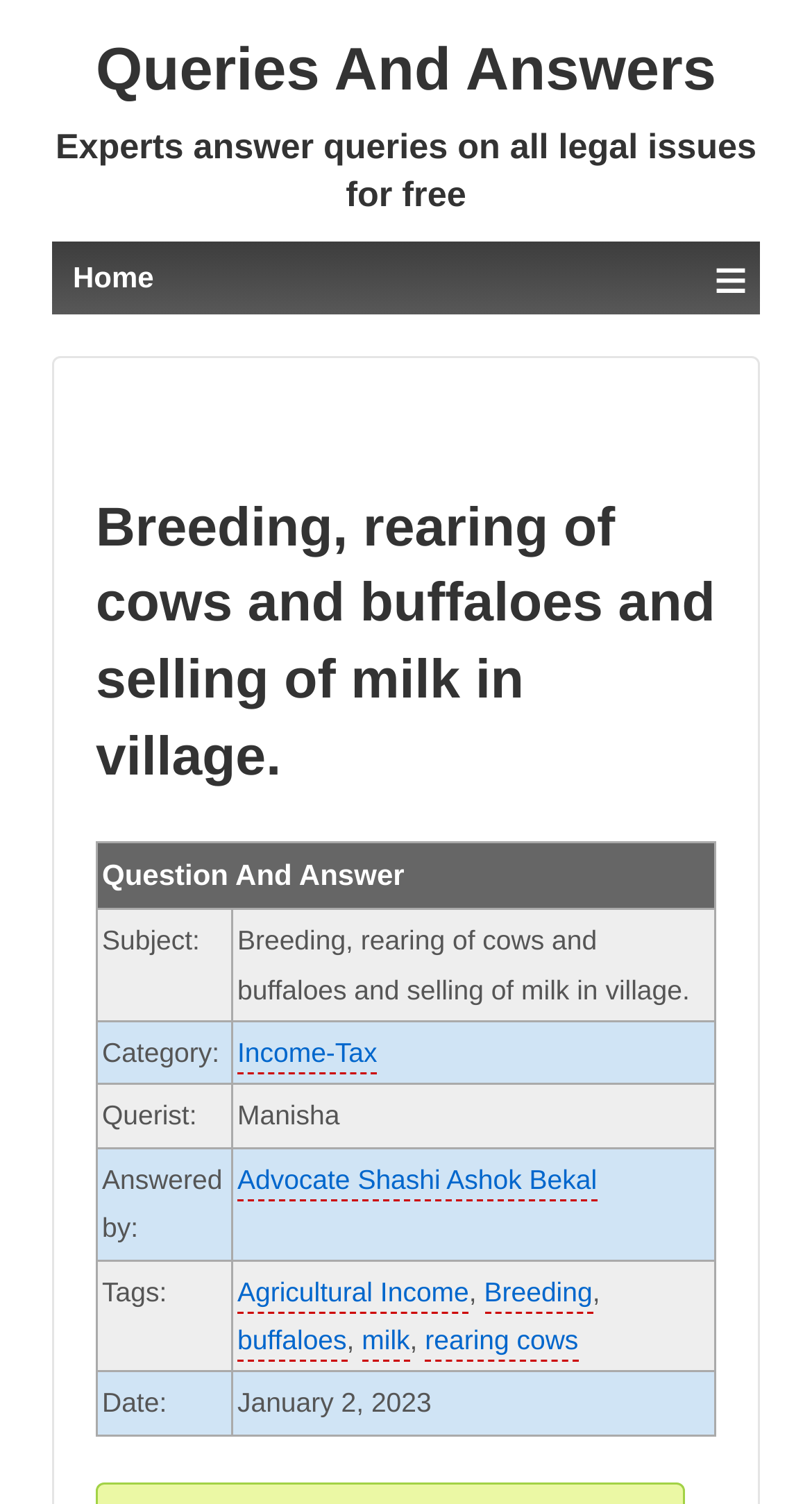Please indicate the bounding box coordinates of the element's region to be clicked to achieve the instruction: "Click on Income-Tax". Provide the coordinates as four float numbers between 0 and 1, i.e., [left, top, right, bottom].

[0.292, 0.689, 0.465, 0.714]